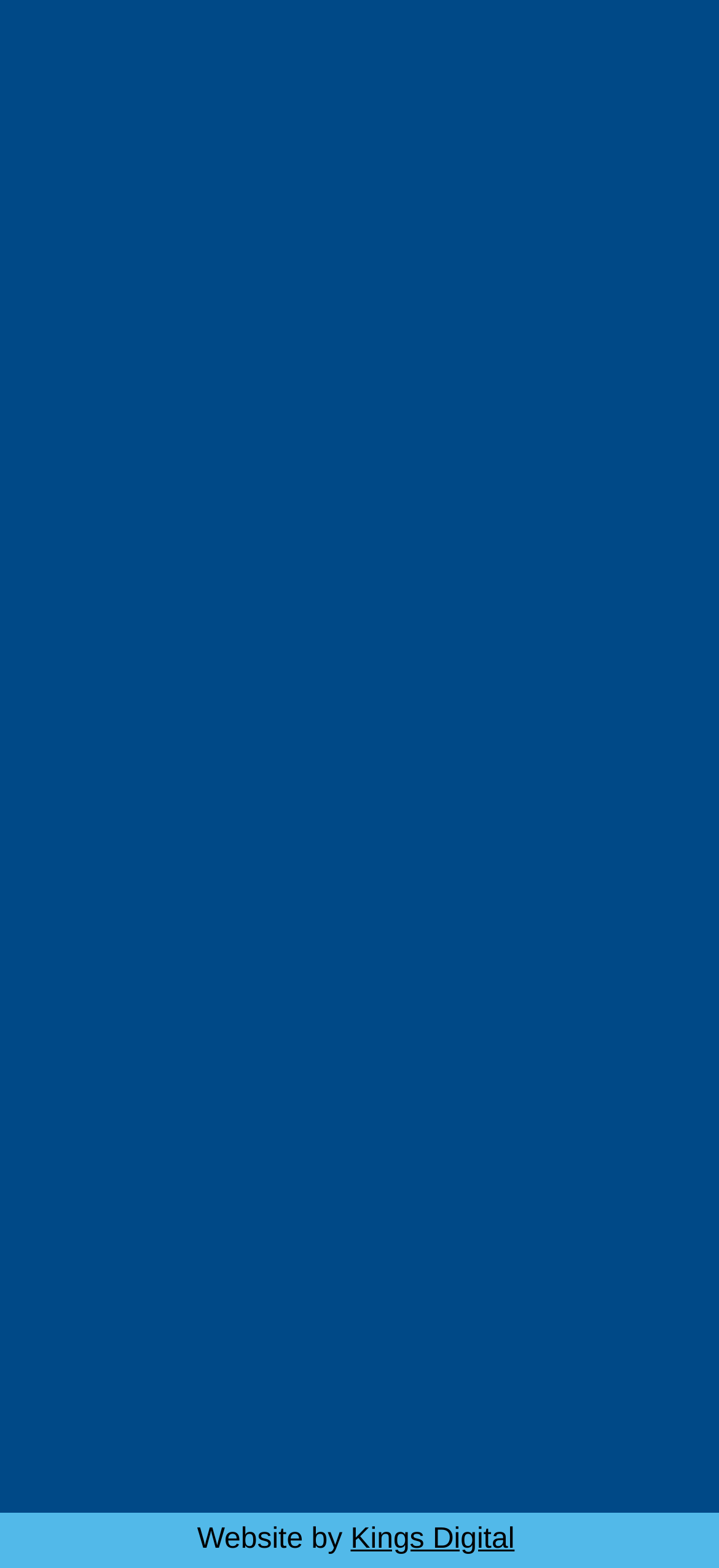How many links are there in the main section of the webpage? Please answer the question using a single word or phrase based on the image.

15